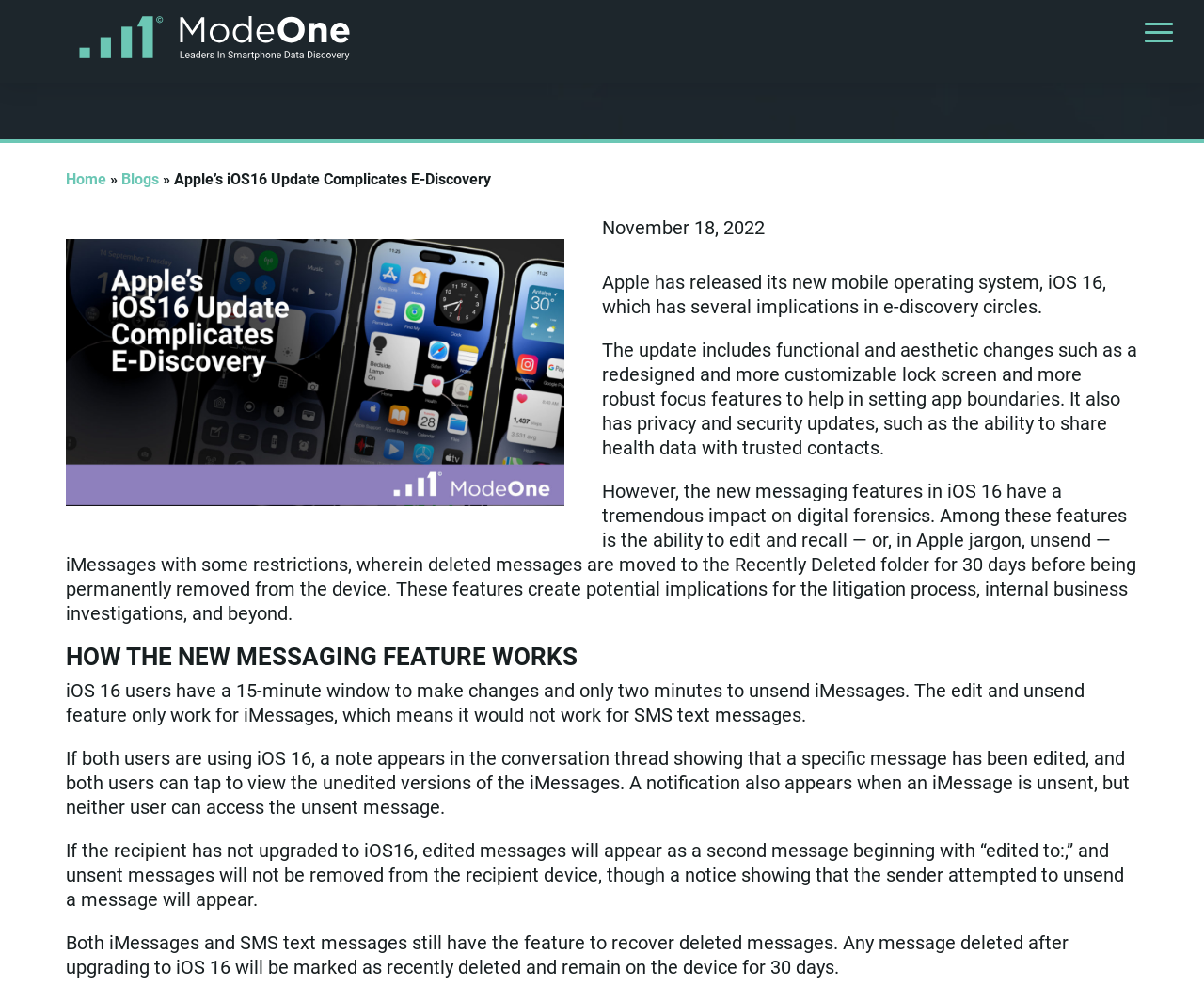What is the time limit to edit iMessages?
Using the information presented in the image, please offer a detailed response to the question.

I found the answer by reading the section 'HOW THE NEW MESSAGING FEATURE WORKS' which explains that iOS 16 users have a 15-minute window to make changes to iMessages.